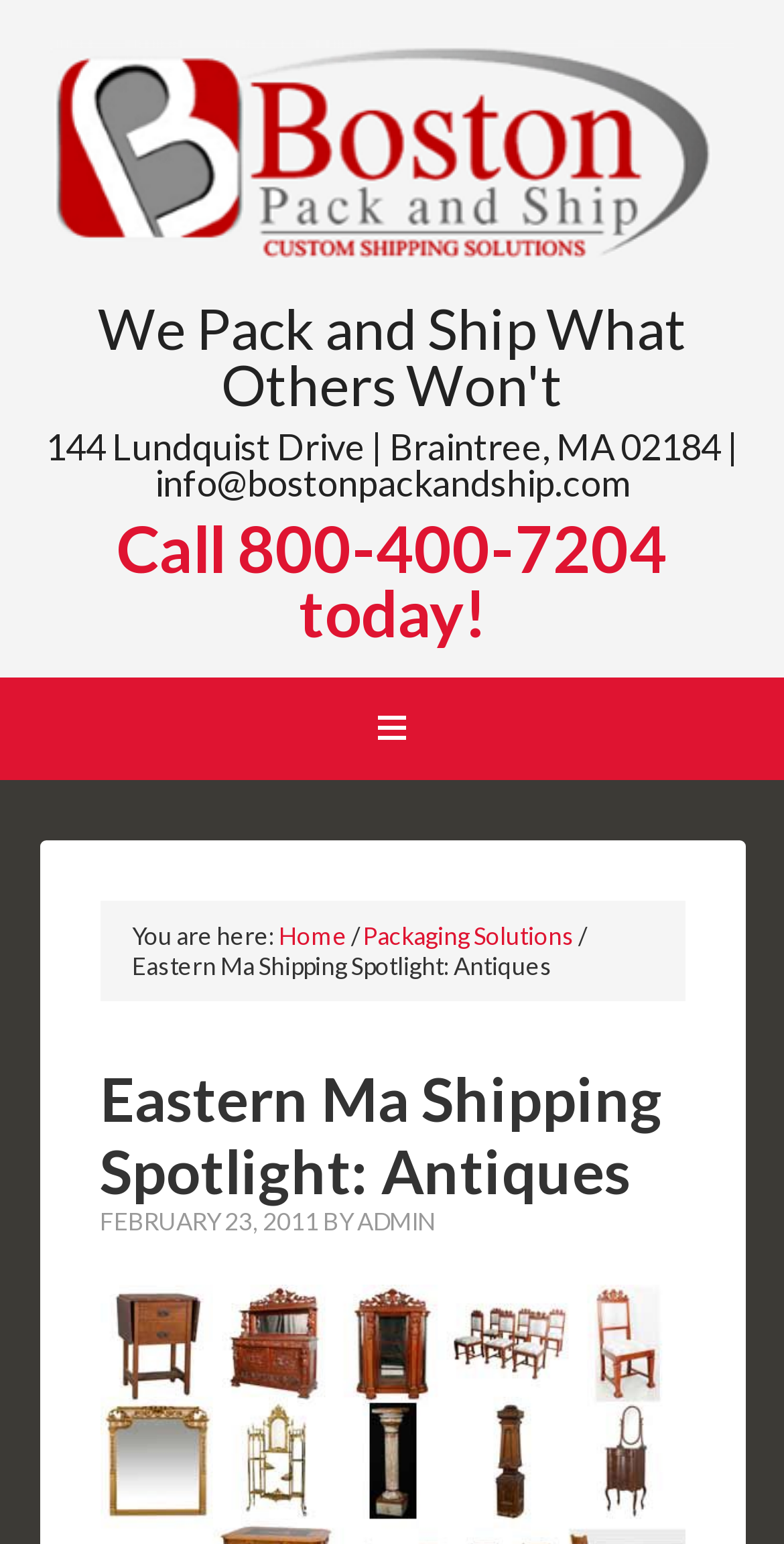Please examine the image and provide a detailed answer to the question: What is the company name?

The company name is obtained from the link element with the text 'BOSTON PACK AND SHIP' at the top of the webpage.